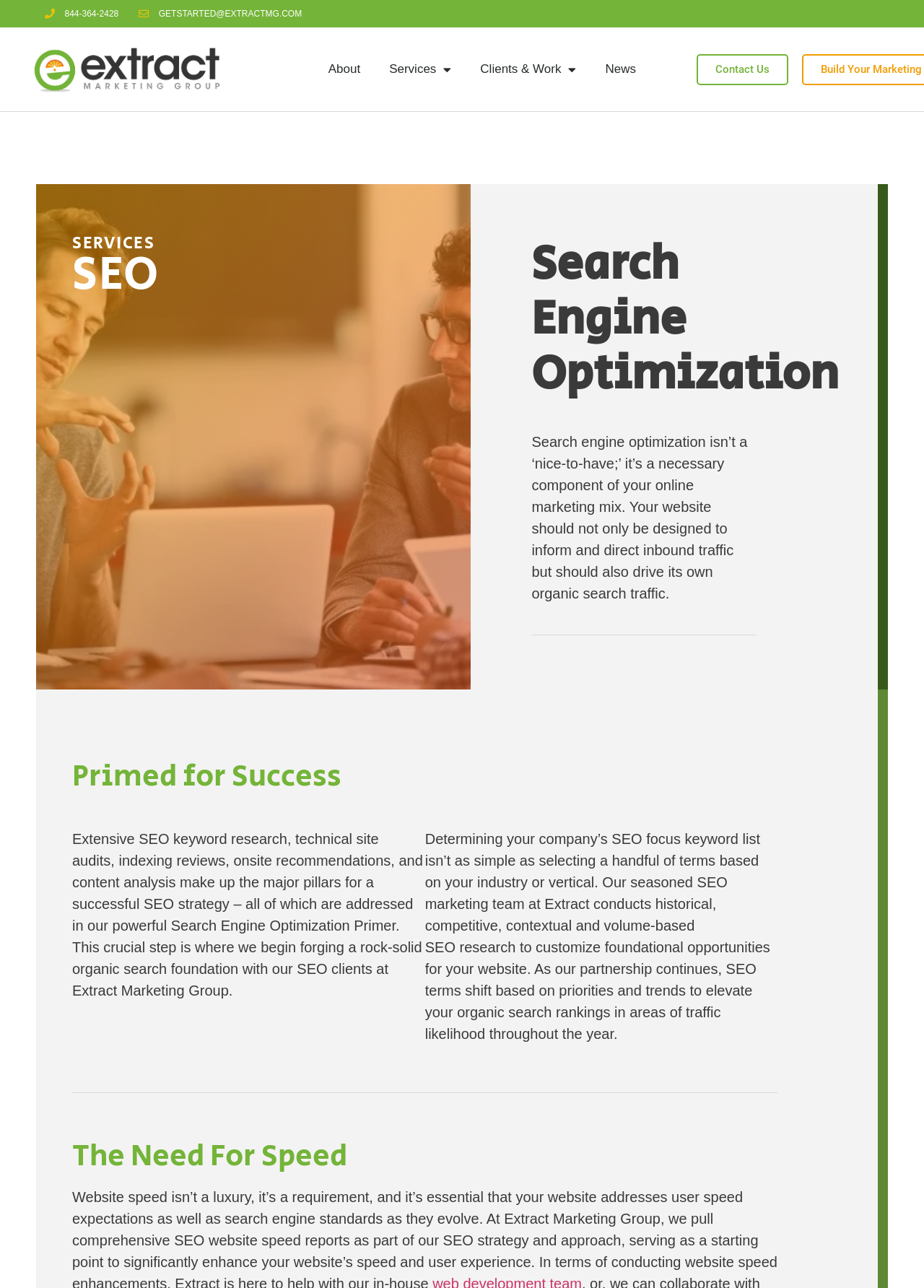Provide a brief response to the question below using one word or phrase:
What is the purpose of SEO keyword research?

To customize opportunities for the website